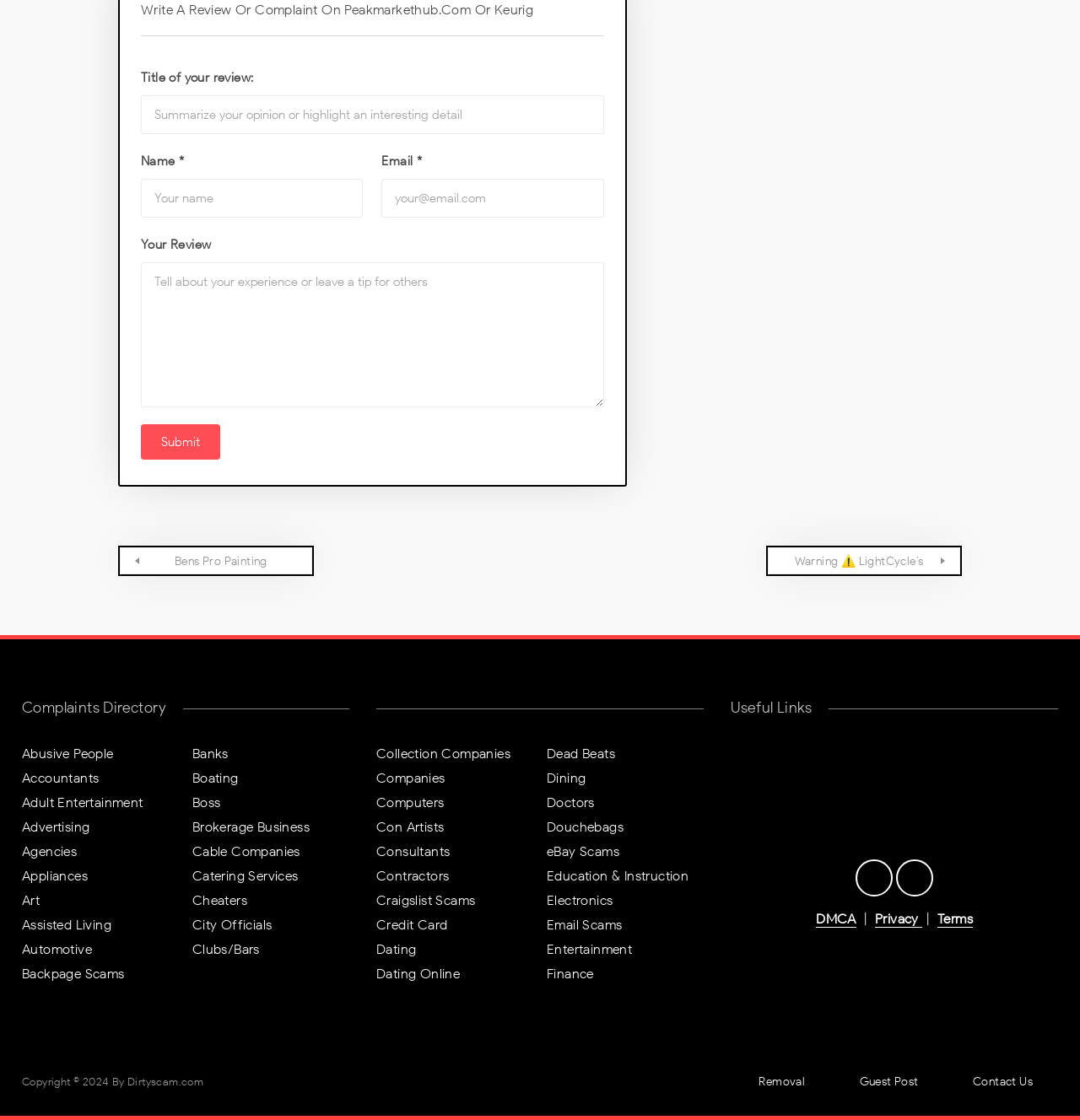Given the element description Brokerage Business, identify the bounding box coordinates for the UI element on the webpage screenshot. The format should be (top-left x, top-left y, bottom-right x, bottom-right y), with values between 0 and 1.

[0.178, 0.73, 0.323, 0.748]